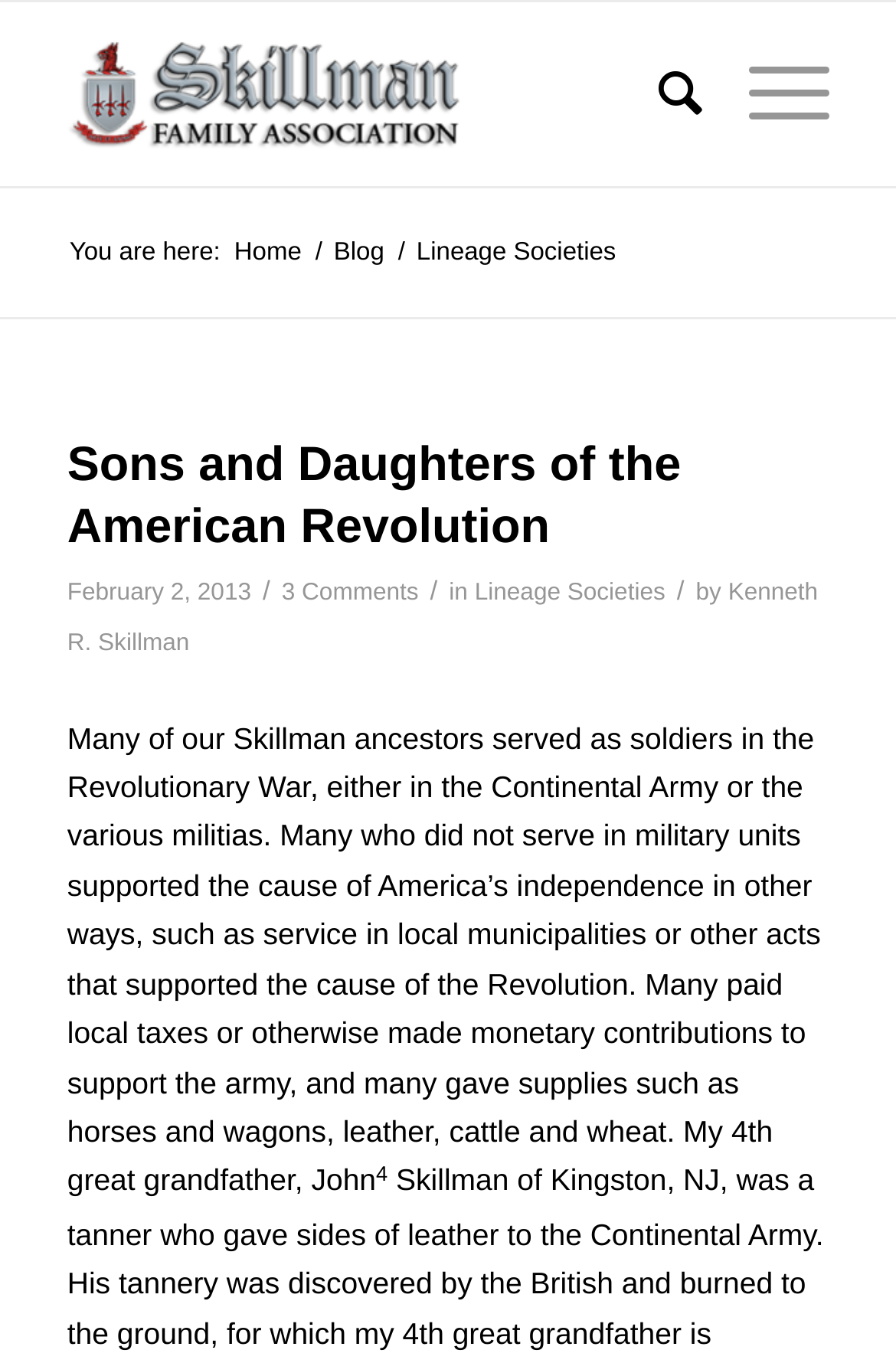Based on the image, give a detailed response to the question: What is the name of the family association?

The name of the family association can be found in the top-left corner of the webpage, where it is written as 'Lineage Societies Archives - Skillman Family Association Inc.' and also as a link 'Skillman Family Association Inc.' with an image next to it.